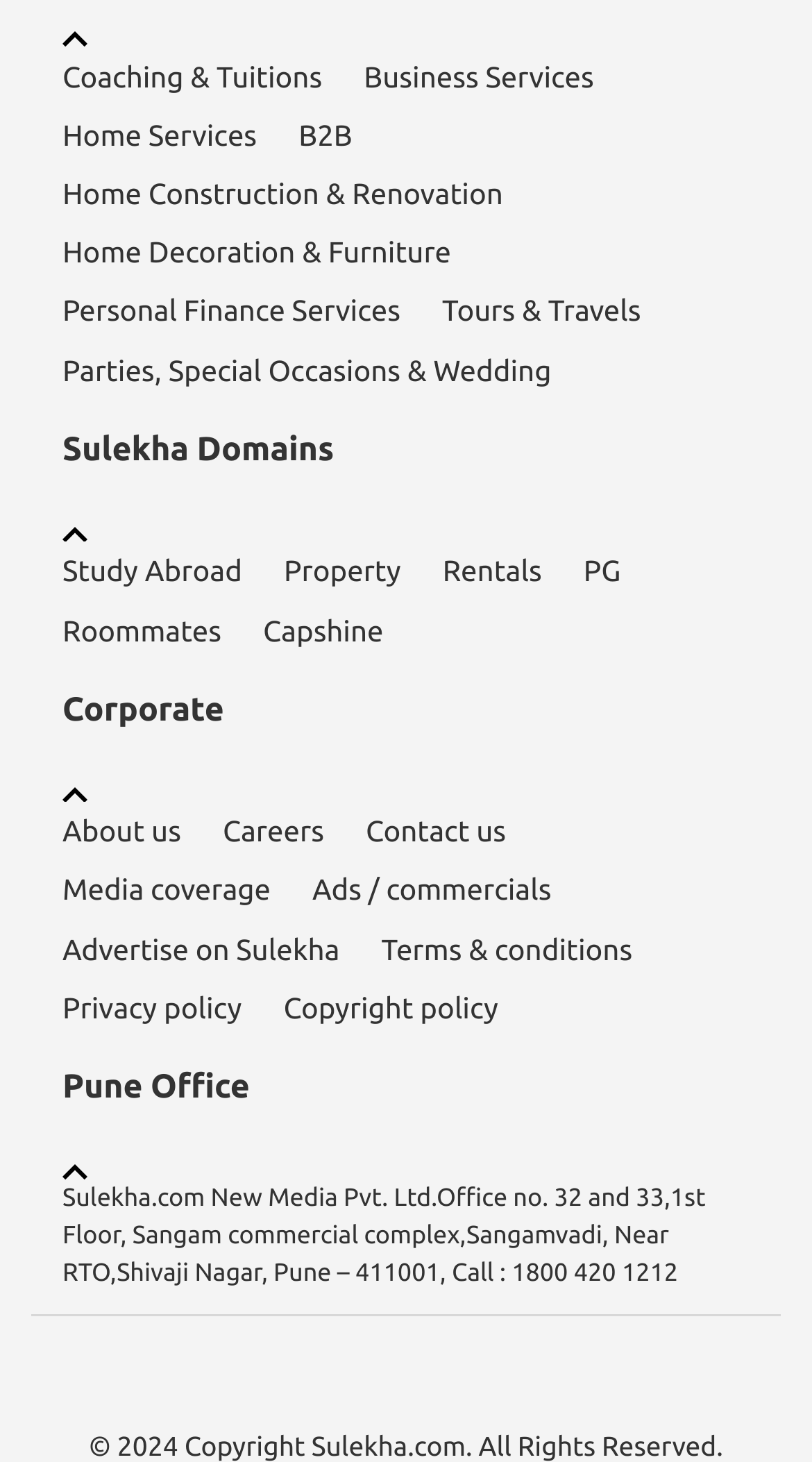Please provide the bounding box coordinates in the format (top-left x, top-left y, bottom-right x, bottom-right y). Remember, all values are floating point numbers between 0 and 1. What is the bounding box coordinate of the region described as: Copyright policy

[0.349, 0.669, 0.614, 0.709]